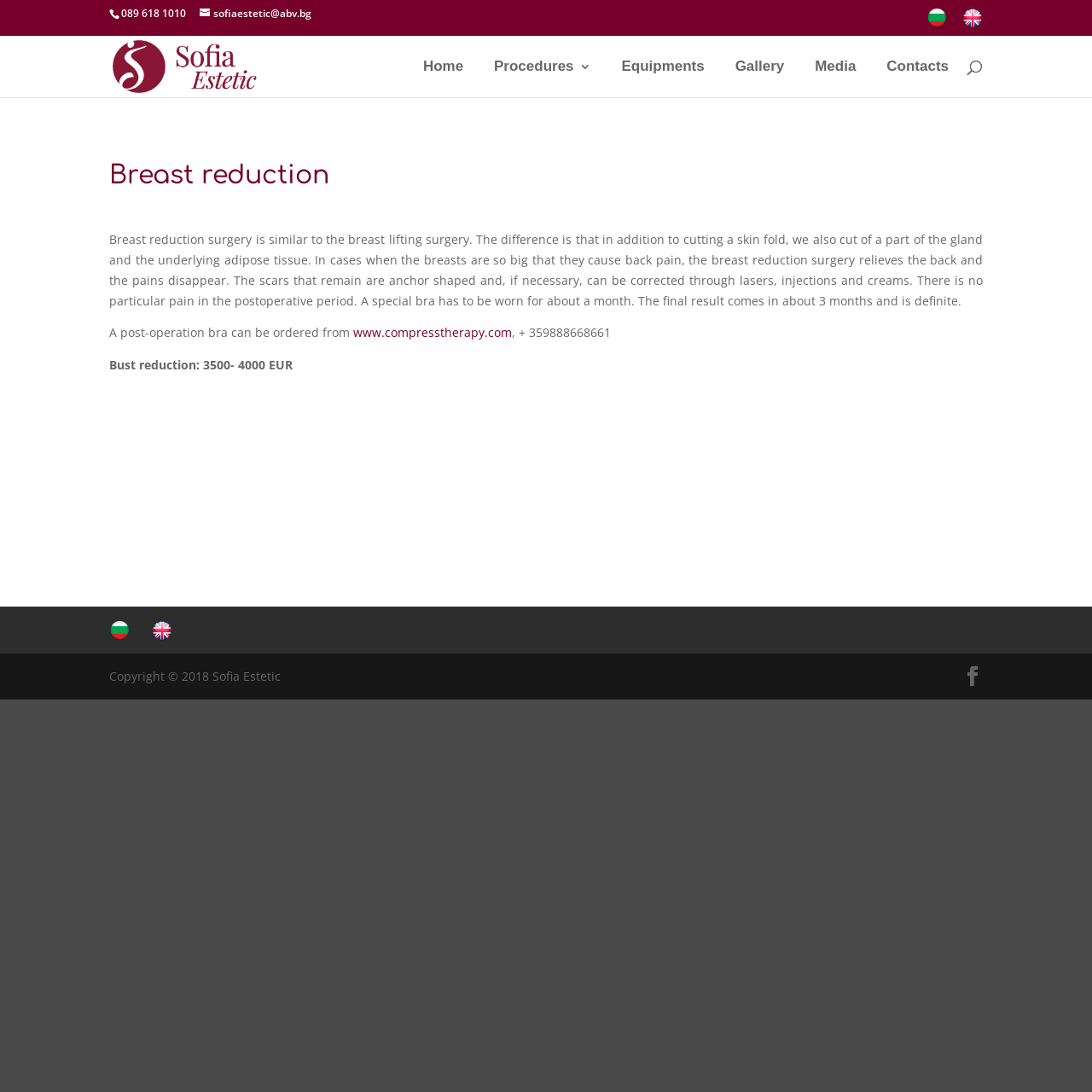What is the phone number to contact Sofia Estetic?
Can you give a detailed and elaborate answer to the question?

I found the phone number by looking at the top navigation bar, where there is a link with the text '089 618 1010'. This is likely the phone number to contact Sofia Estetic.